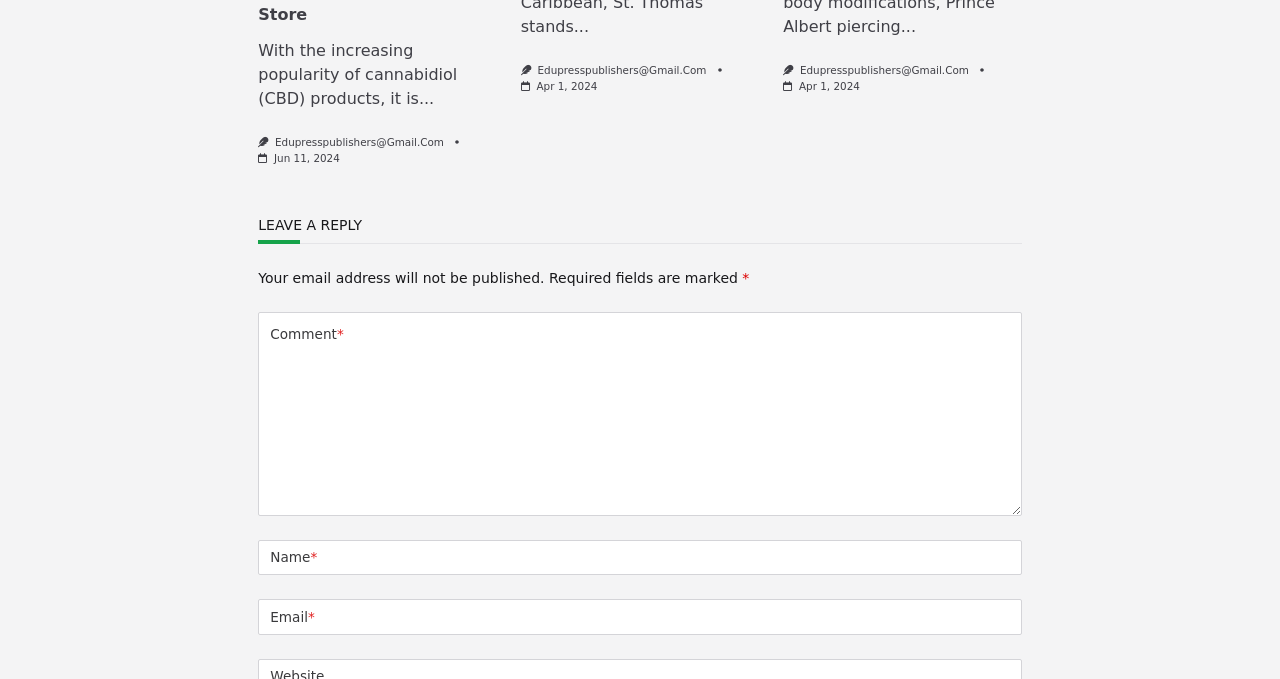Locate the bounding box of the UI element defined by this description: "parent_node: Comment name="comment"". The coordinates should be given as four float numbers between 0 and 1, formatted as [left, top, right, bottom].

[0.202, 0.459, 0.798, 0.759]